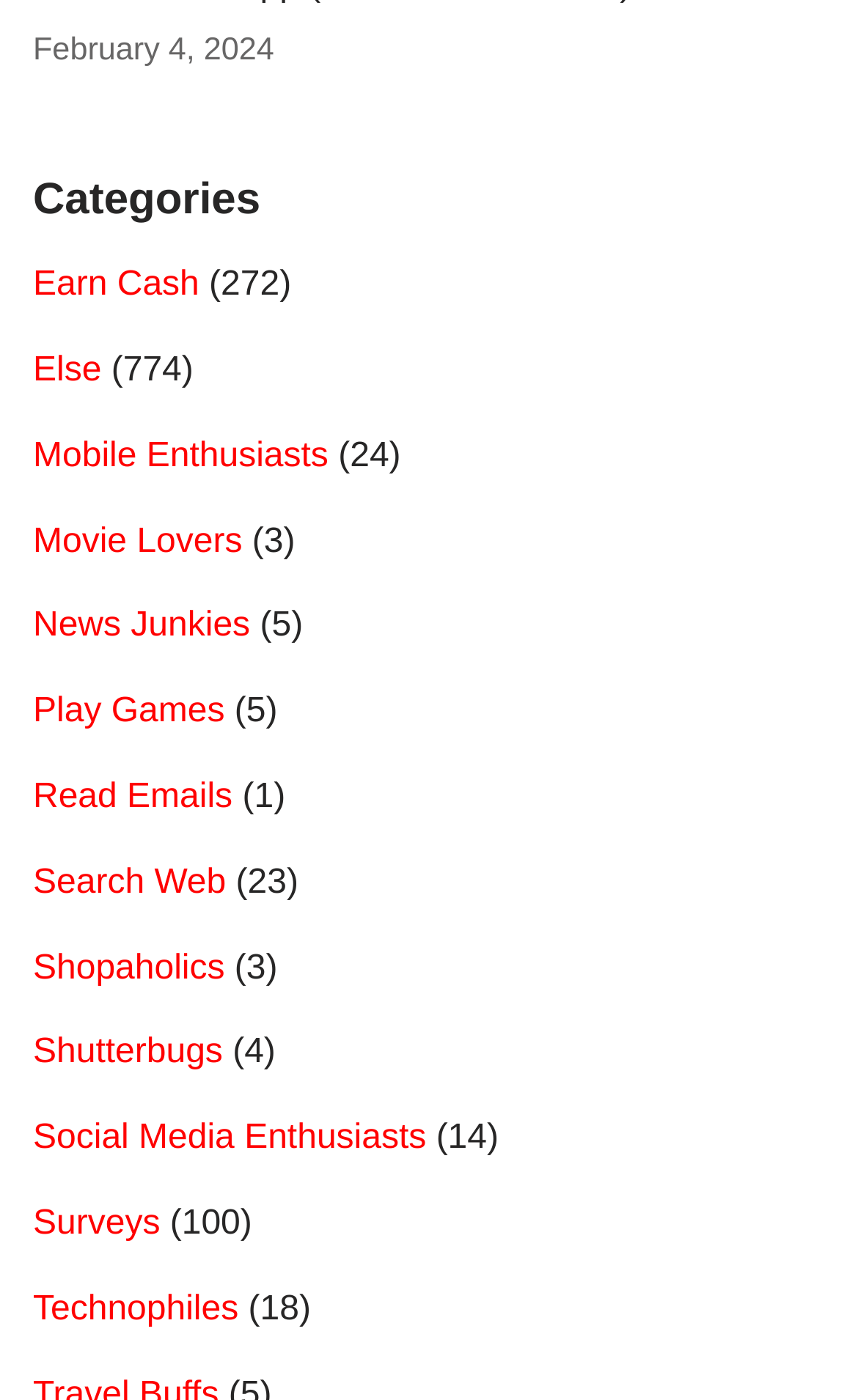How many categories are listed?
Please look at the screenshot and answer using one word or phrase.

15